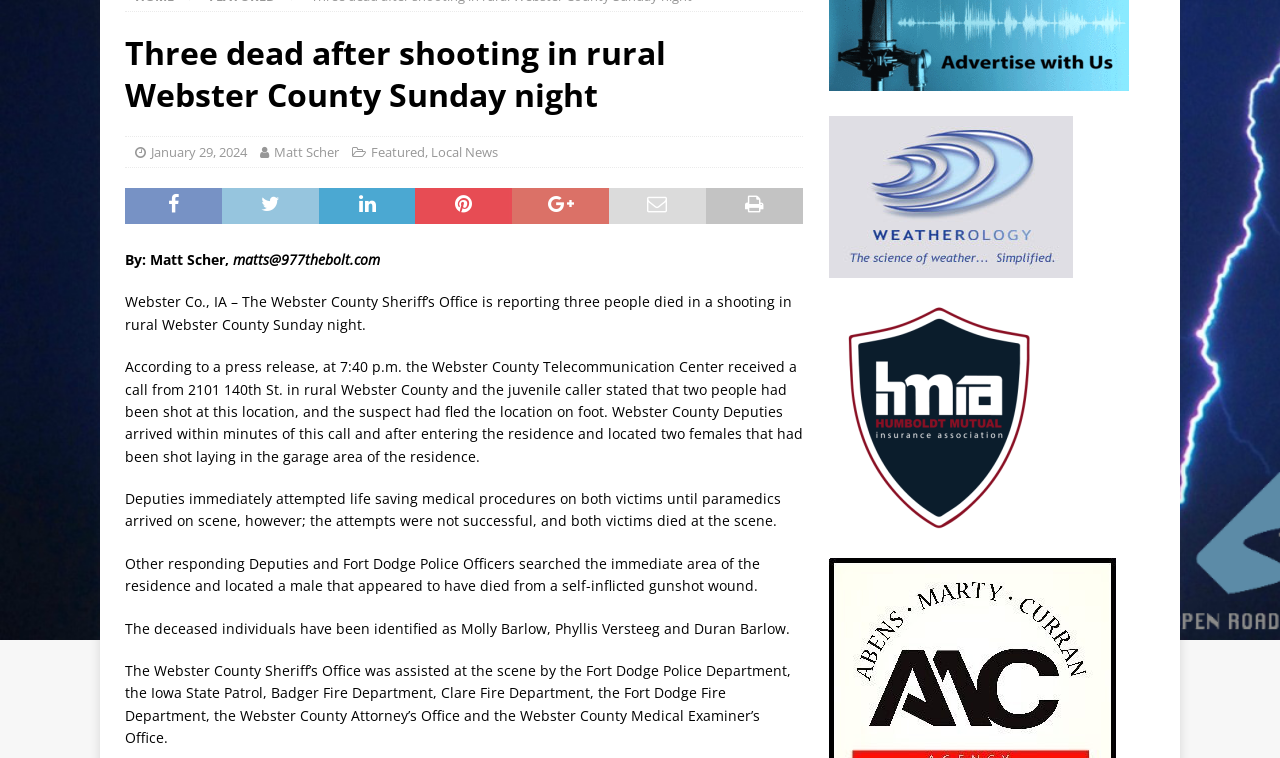Please determine the bounding box coordinates, formatted as (top-left x, top-left y, bottom-right x, bottom-right y), with all values as floating point numbers between 0 and 1. Identify the bounding box of the region described as: Featured

[0.29, 0.188, 0.332, 0.212]